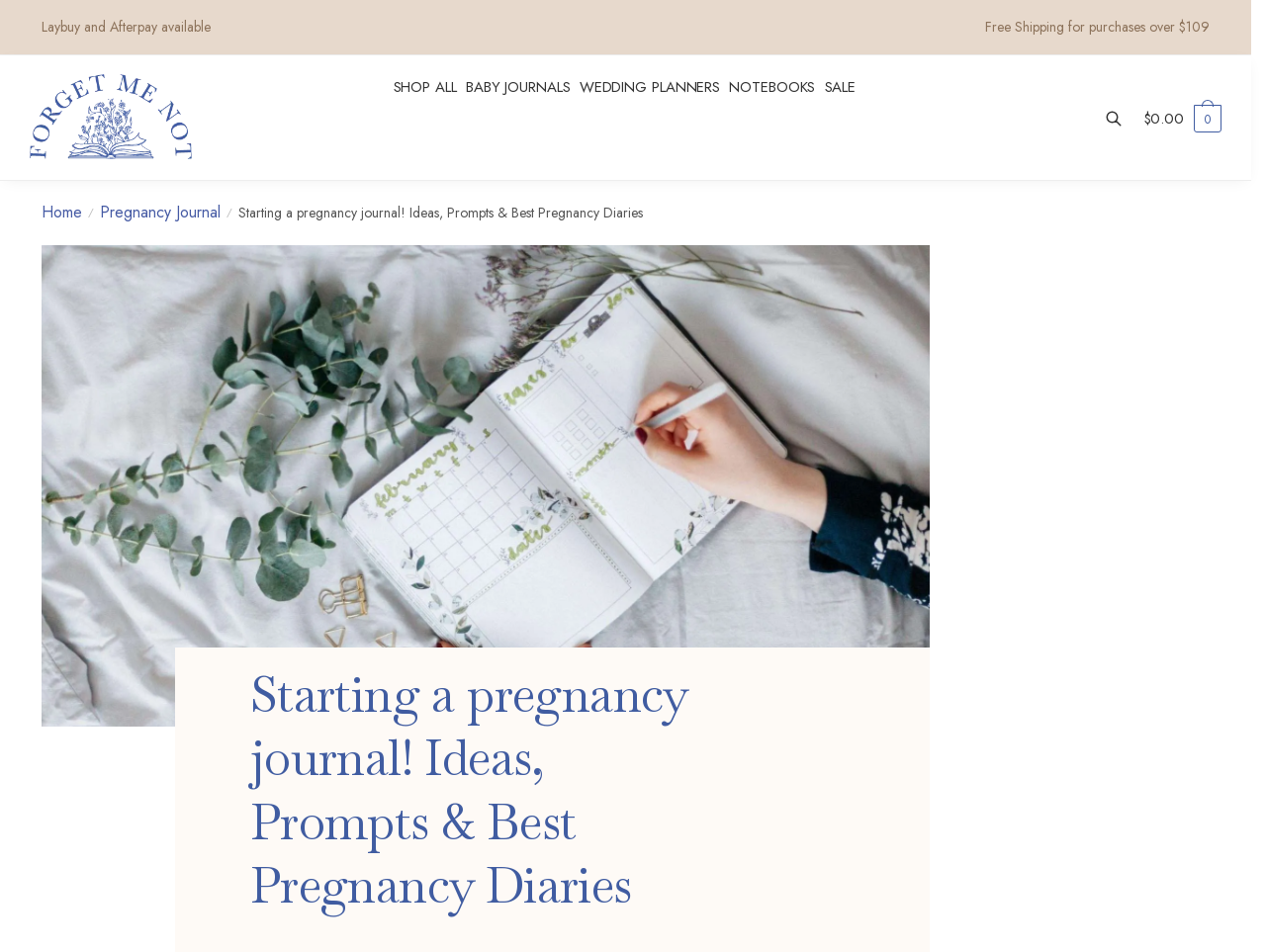Provide the bounding box coordinates for the area that should be clicked to complete the instruction: "Click on 'Forget Me Not Journals'".

[0.023, 0.149, 0.151, 0.173]